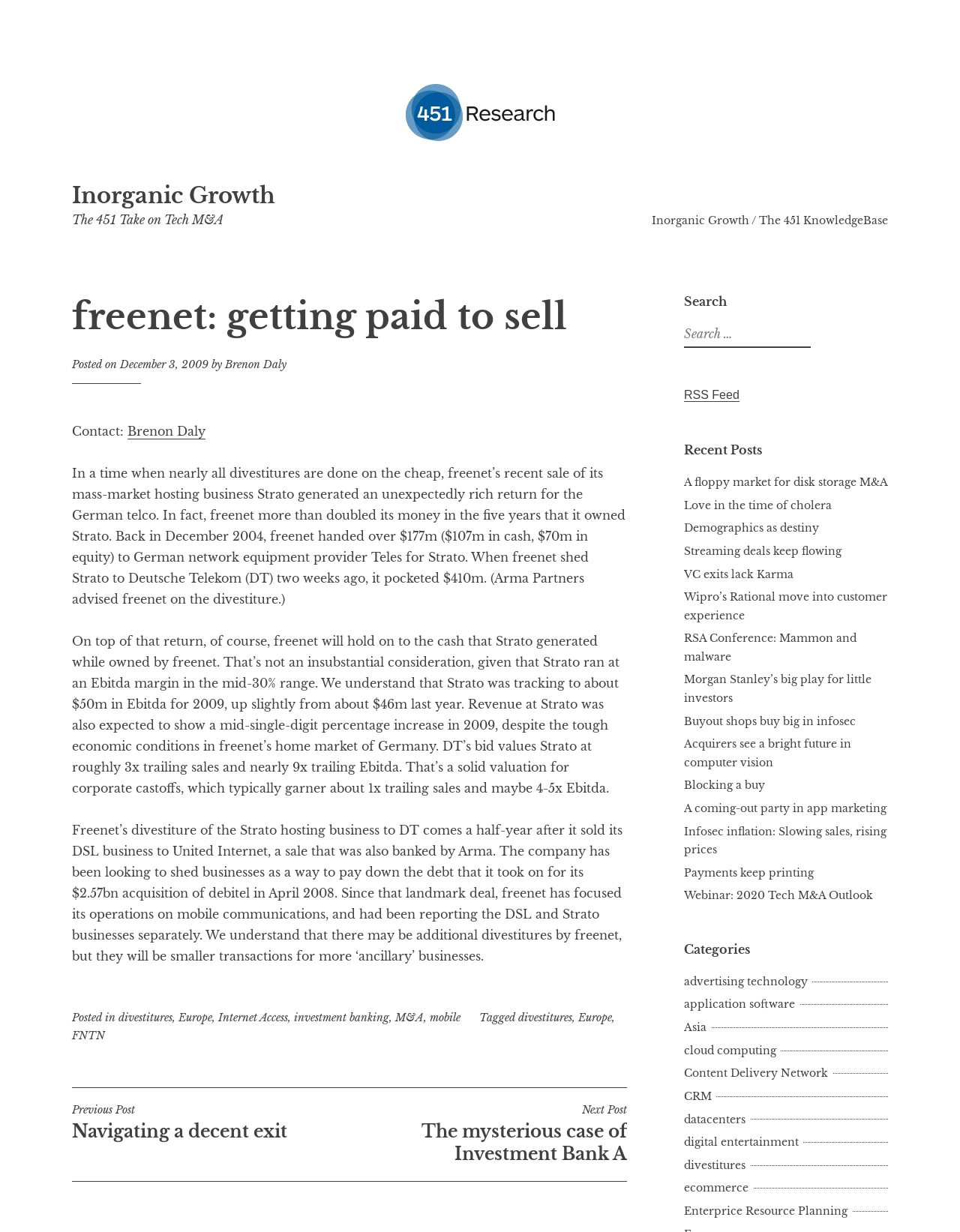Refer to the screenshot and give an in-depth answer to this question: What is the category of the post that mentions 'divestitures'?

The post that mentions 'divestitures' is categorized under 'Inorganic Growth', which is one of the categories listed at the bottom of the webpage.